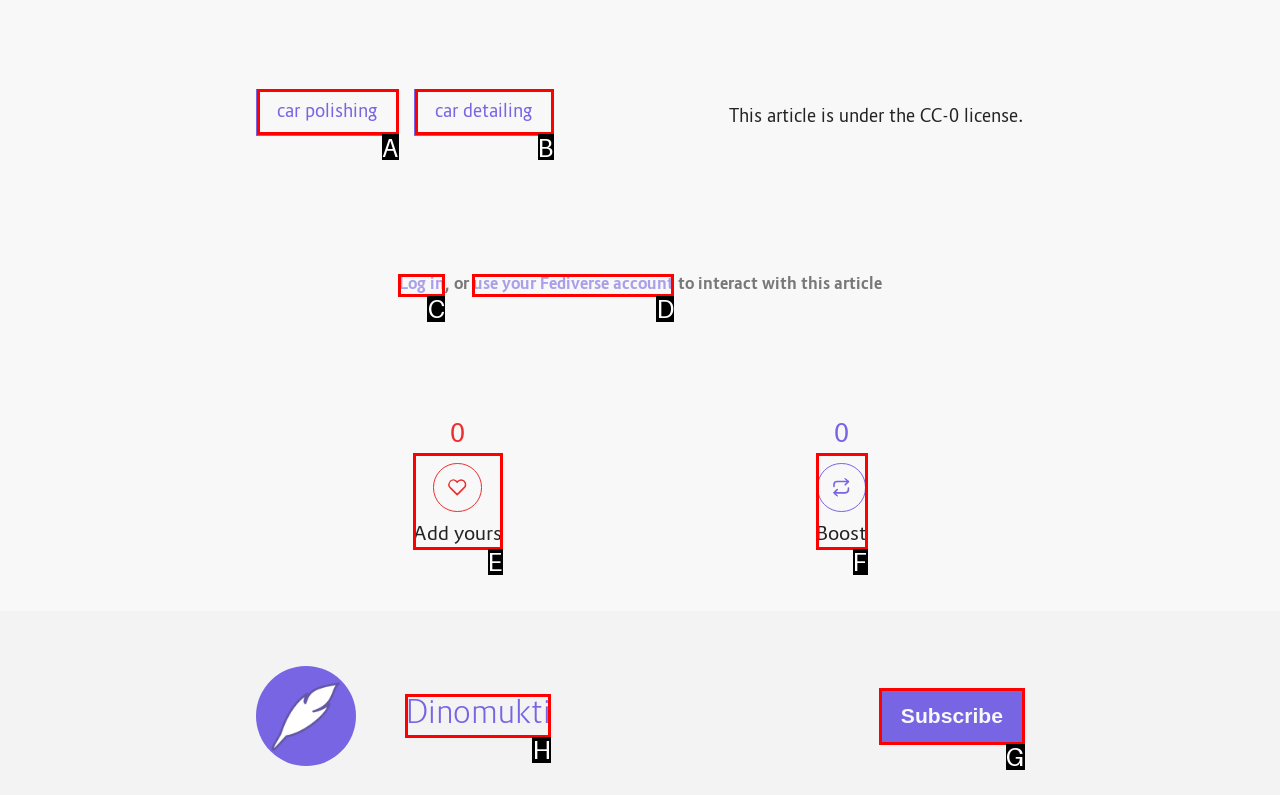Given the description: Log in, identify the matching option. Answer with the corresponding letter.

C